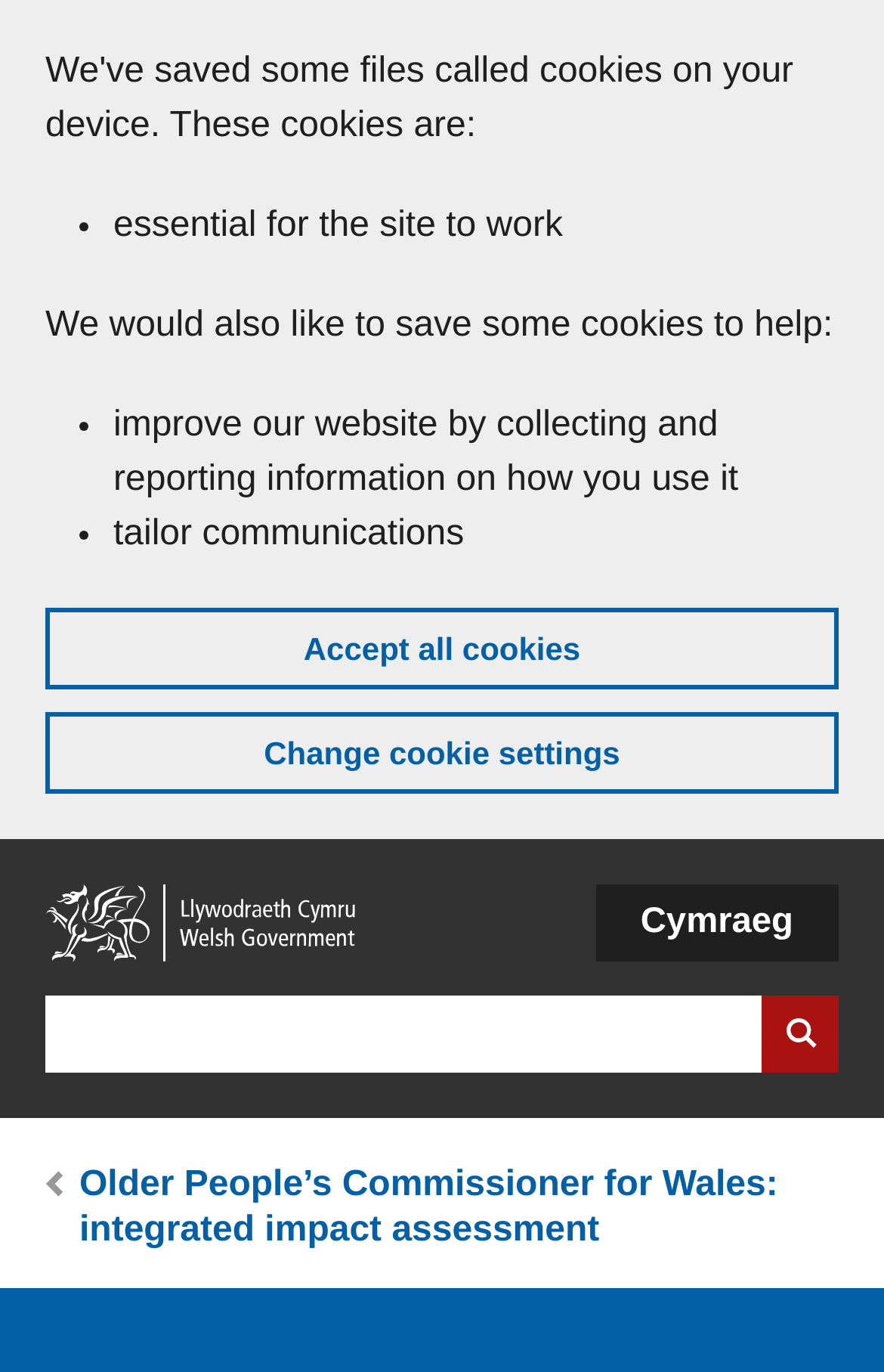Please specify the bounding box coordinates for the clickable region that will help you carry out the instruction: "Skip to main content".

[0.051, 0.017, 0.103, 0.033]